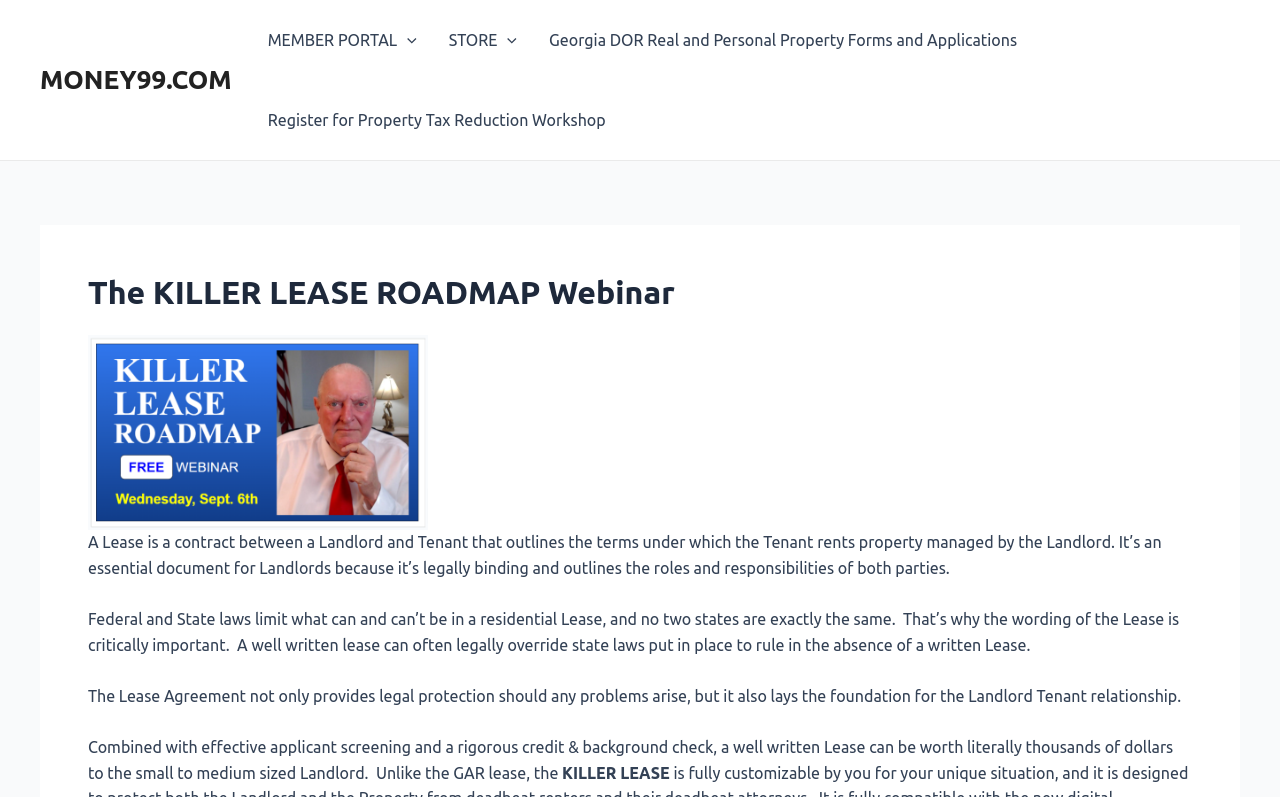What is the main topic of the webpage?
Please answer the question with a single word or phrase, referencing the image.

Lease Roadmap Webinar